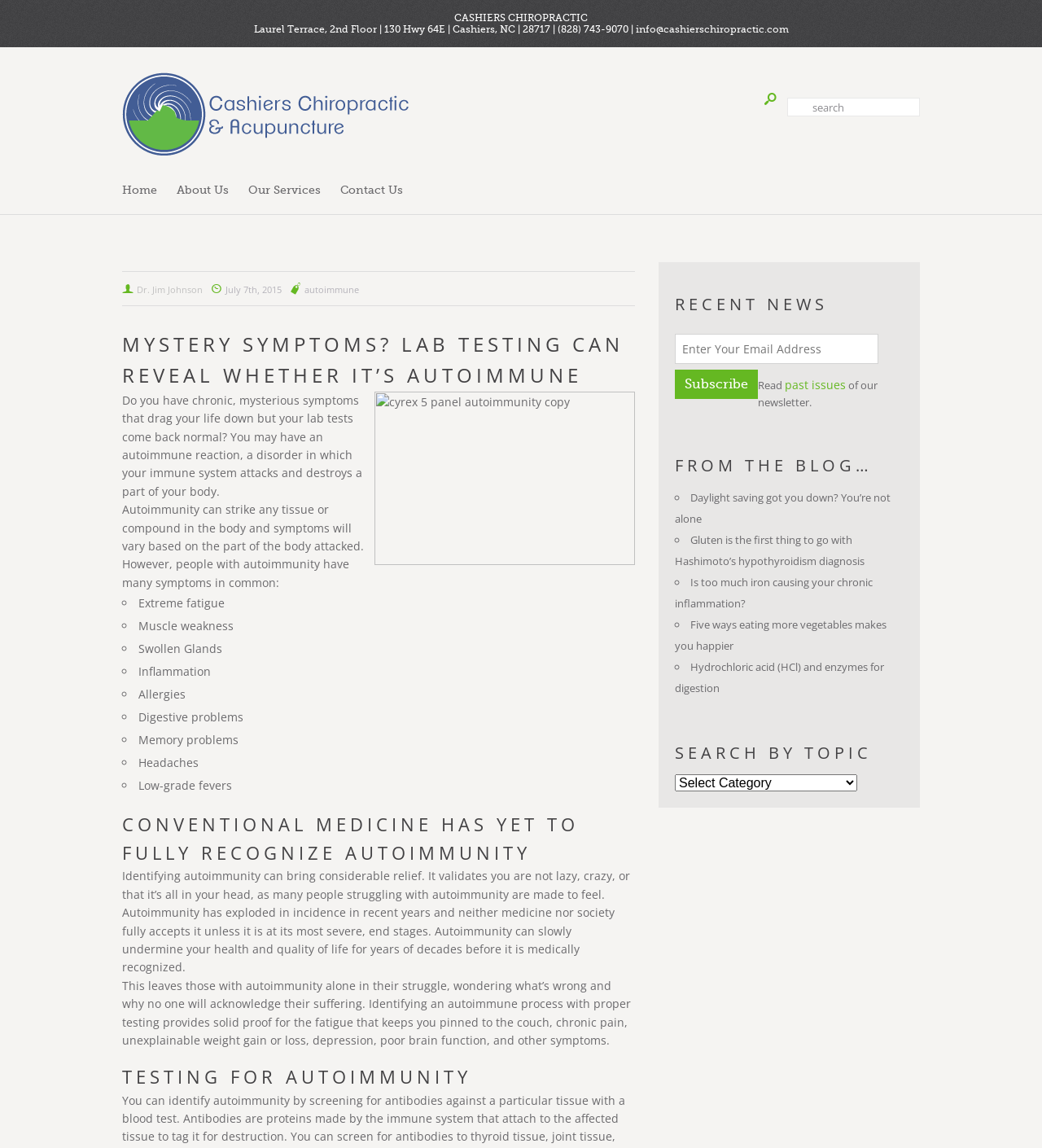Please provide a brief answer to the following inquiry using a single word or phrase:
What is the name of the chiropractic center?

Cashiers Chiropractic